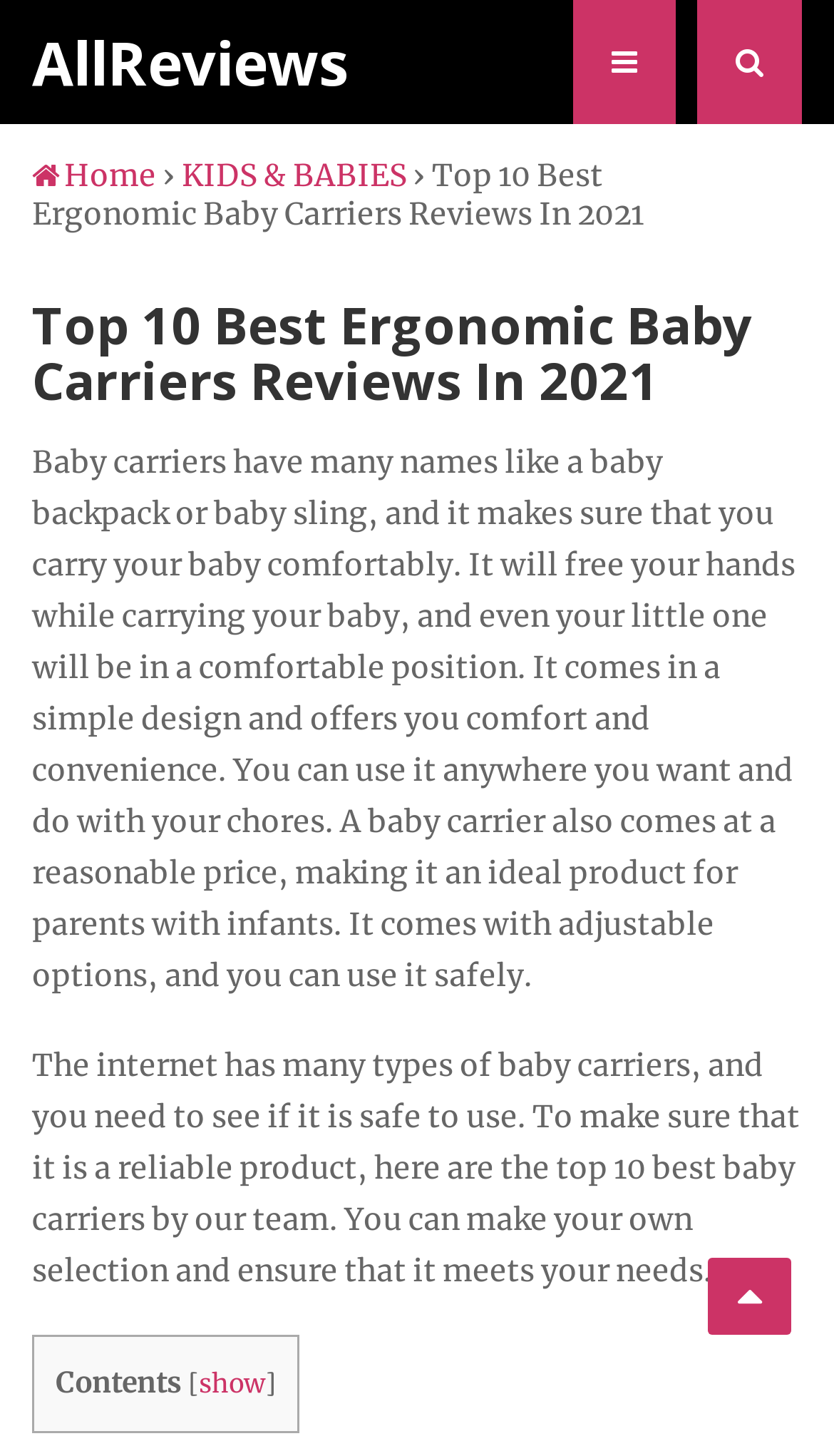What is the webpage reviewing?
From the details in the image, provide a complete and detailed answer to the question.

The webpage is reviewing the top 10 best ergonomic baby carriers, providing a list of reliable products for parents to choose from.